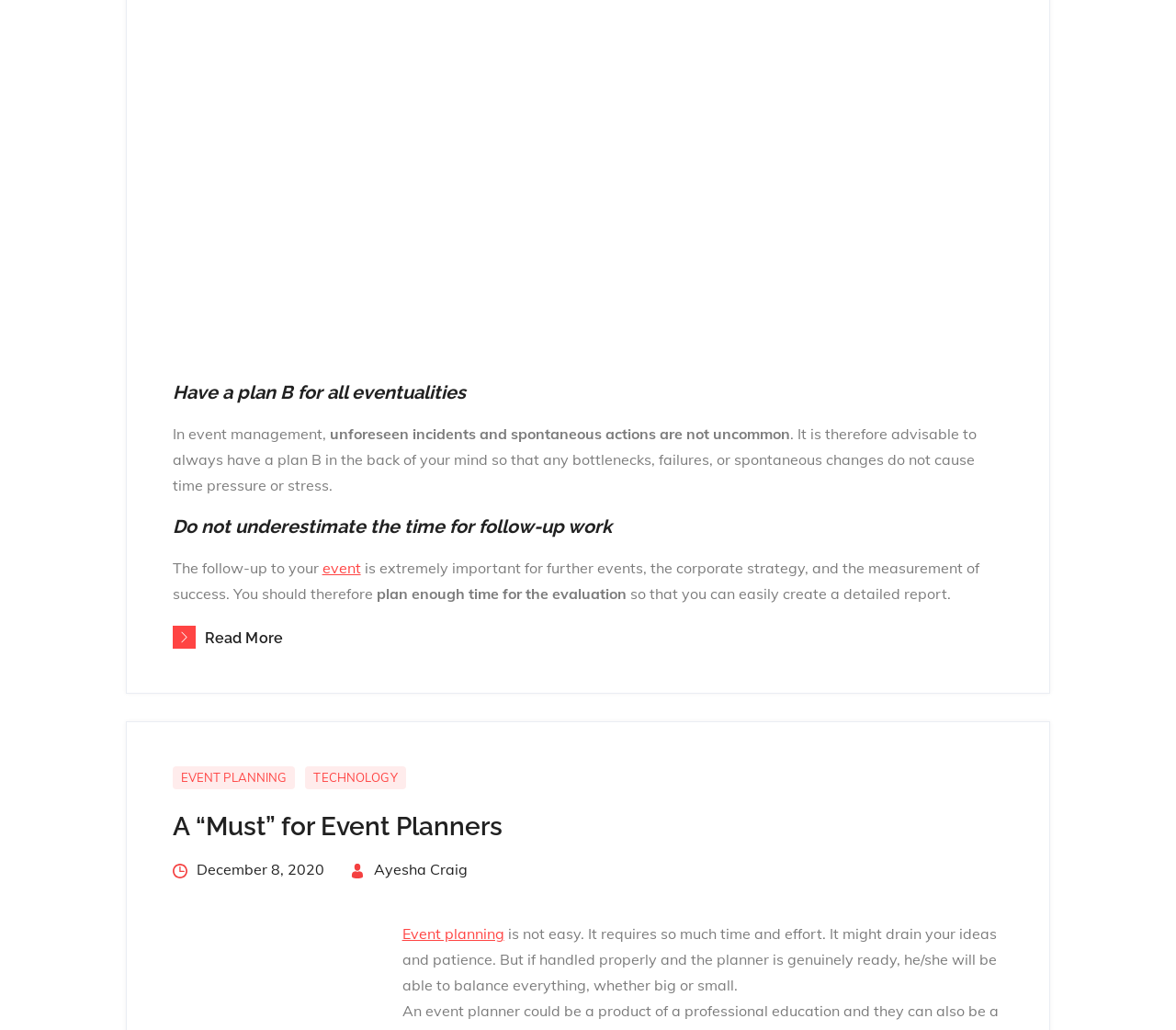What is the bounding box coordinate of the 'EVENT PLANNING' link?
Using the information from the image, give a concise answer in one word or a short phrase.

[0.147, 0.744, 0.251, 0.767]